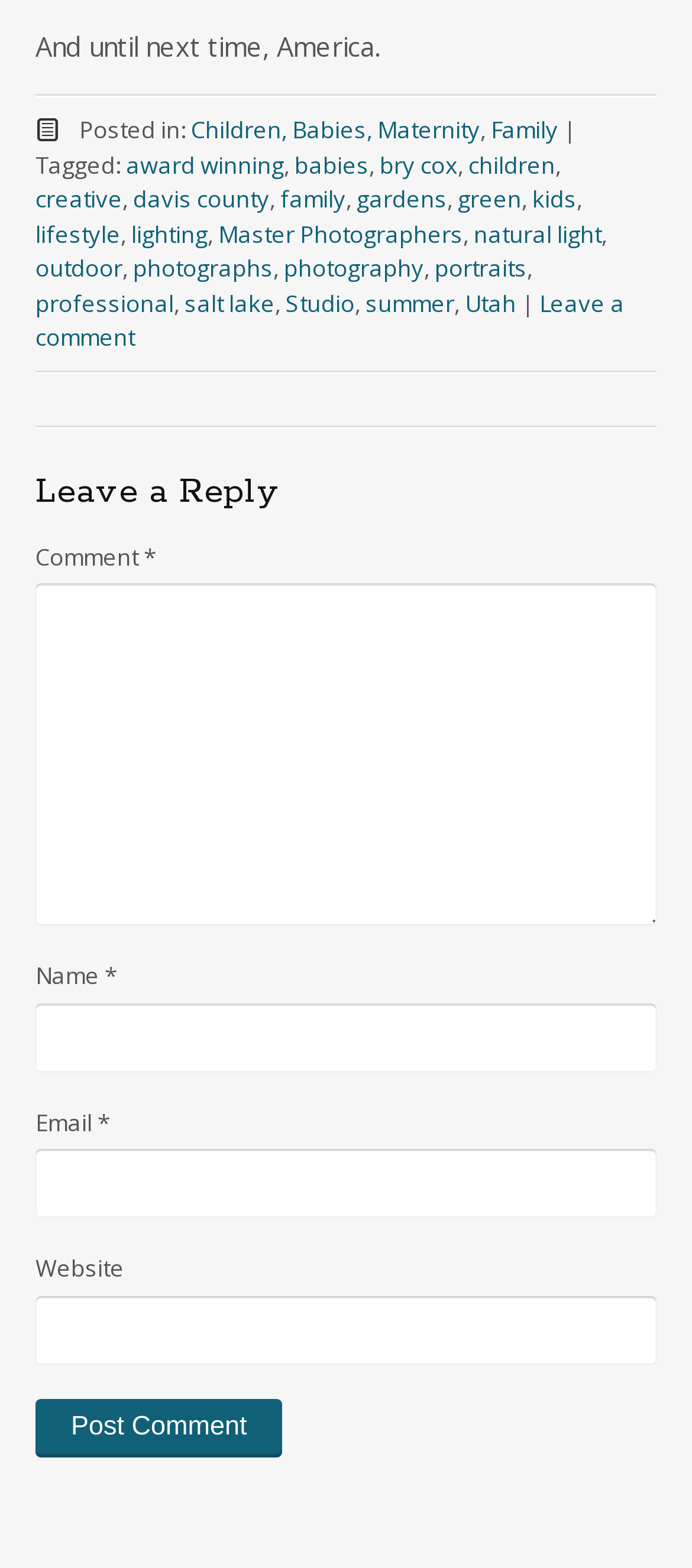Specify the bounding box coordinates of the area to click in order to follow the given instruction: "Subscribe Now."

None